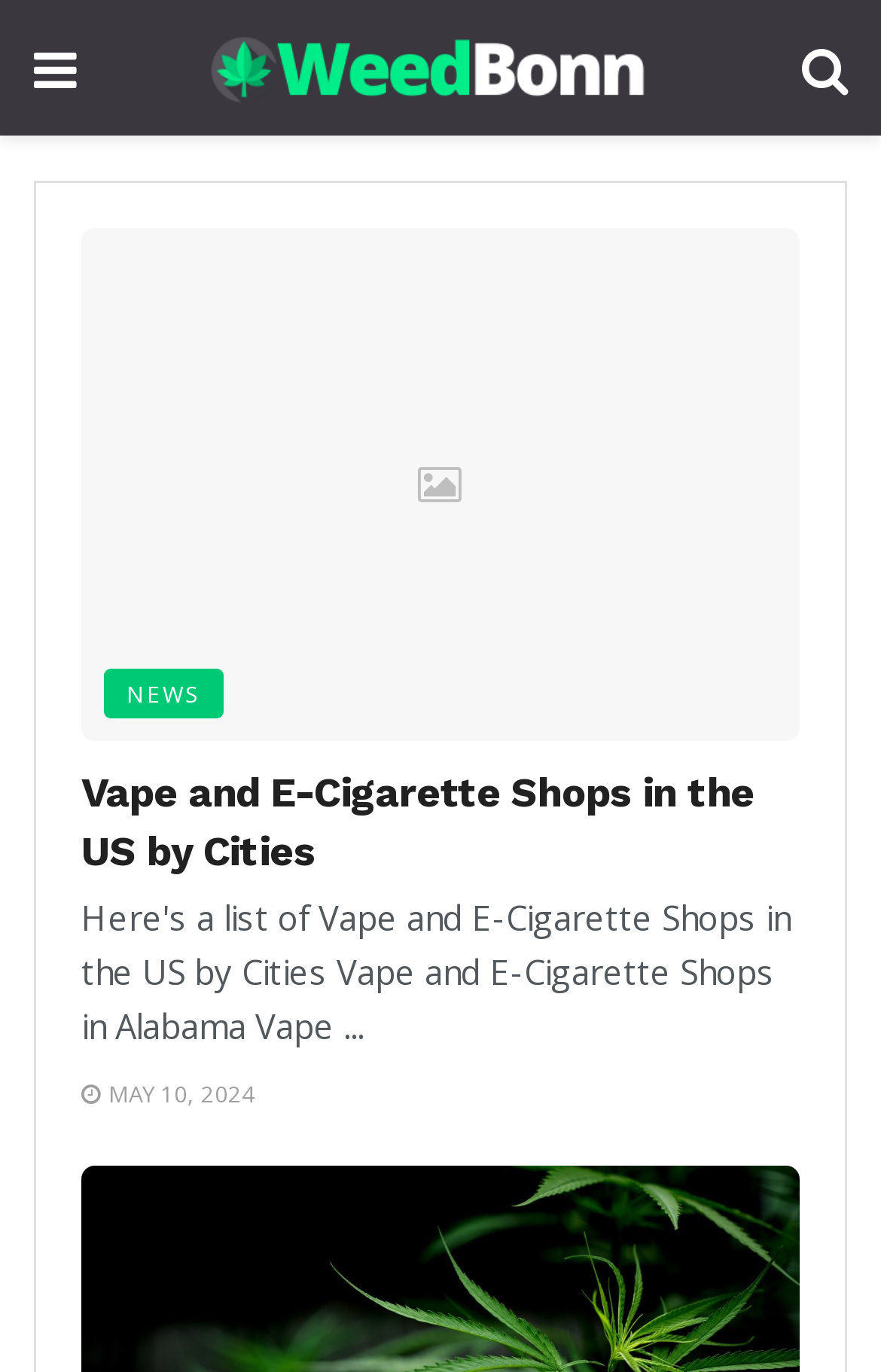With reference to the image, please provide a detailed answer to the following question: What is the category of shops listed on the webpage?

The category of shops listed on the webpage is Vape and E-Cigarette Shops, which is indicated by the heading 'Vape and E-Cigarette Shops in the US by Cities' located at [0.092, 0.557, 0.908, 0.64].